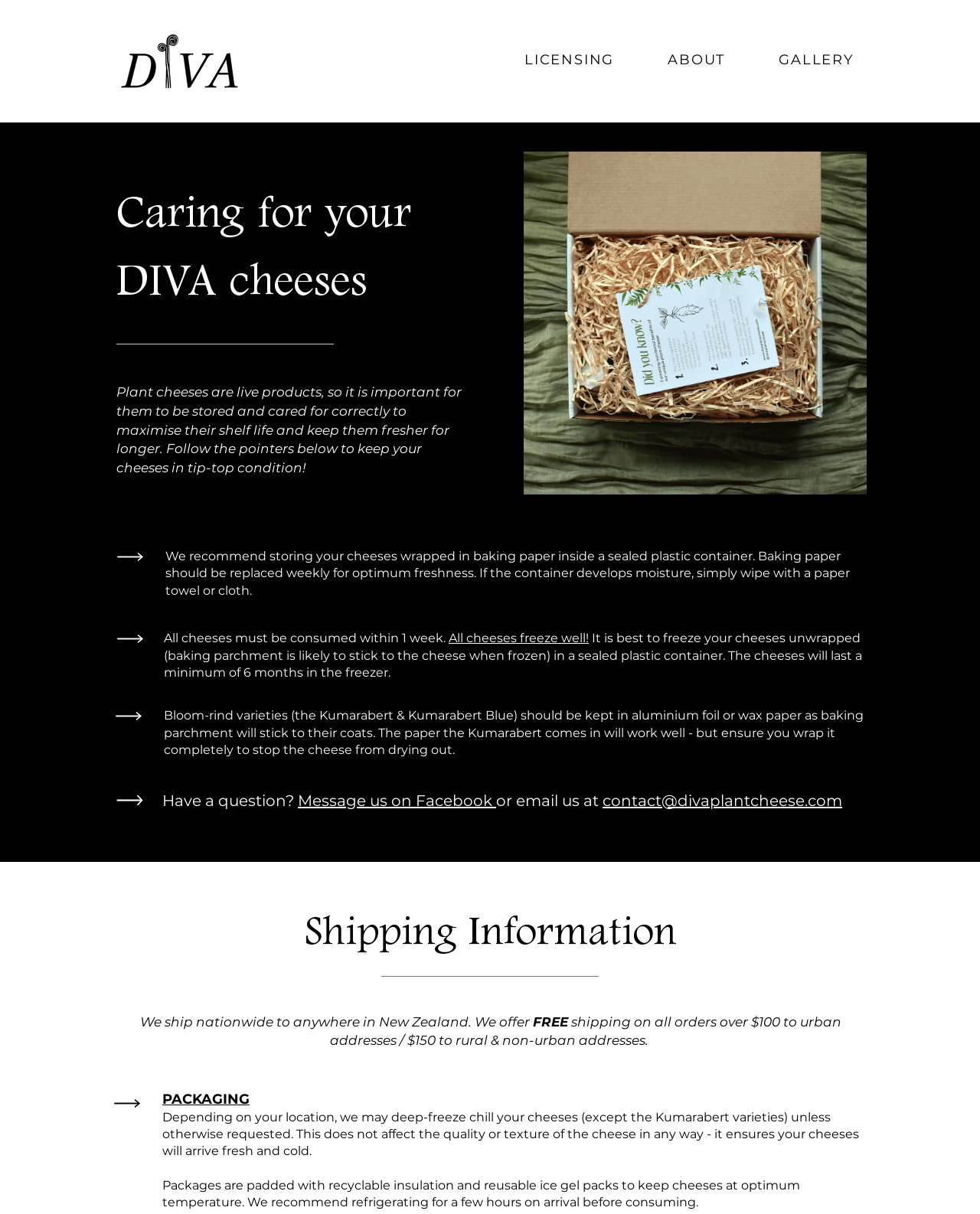By analyzing the image, answer the following question with a detailed response: How should I store my DIVA plant cheese?

According to the webpage, it is recommended to store DIVA plant cheese wrapped in baking paper inside a sealed plastic container. This is to maximize the shelf life and keep the cheese fresh for longer.